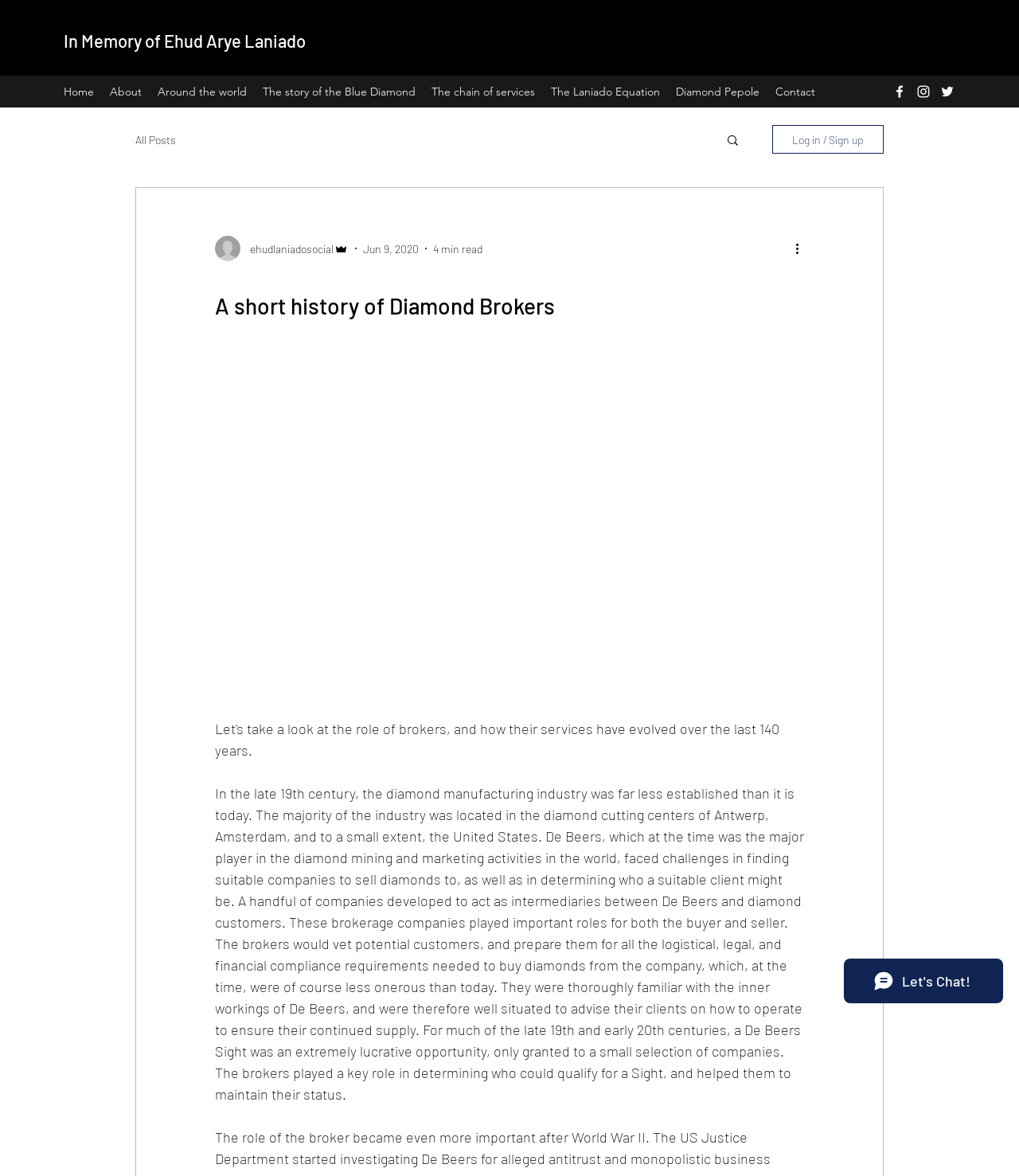Please give the bounding box coordinates of the area that should be clicked to fulfill the following instruction: "Check the social media link on Facebook". The coordinates should be in the format of four float numbers from 0 to 1, i.e., [left, top, right, bottom].

[0.875, 0.071, 0.891, 0.085]